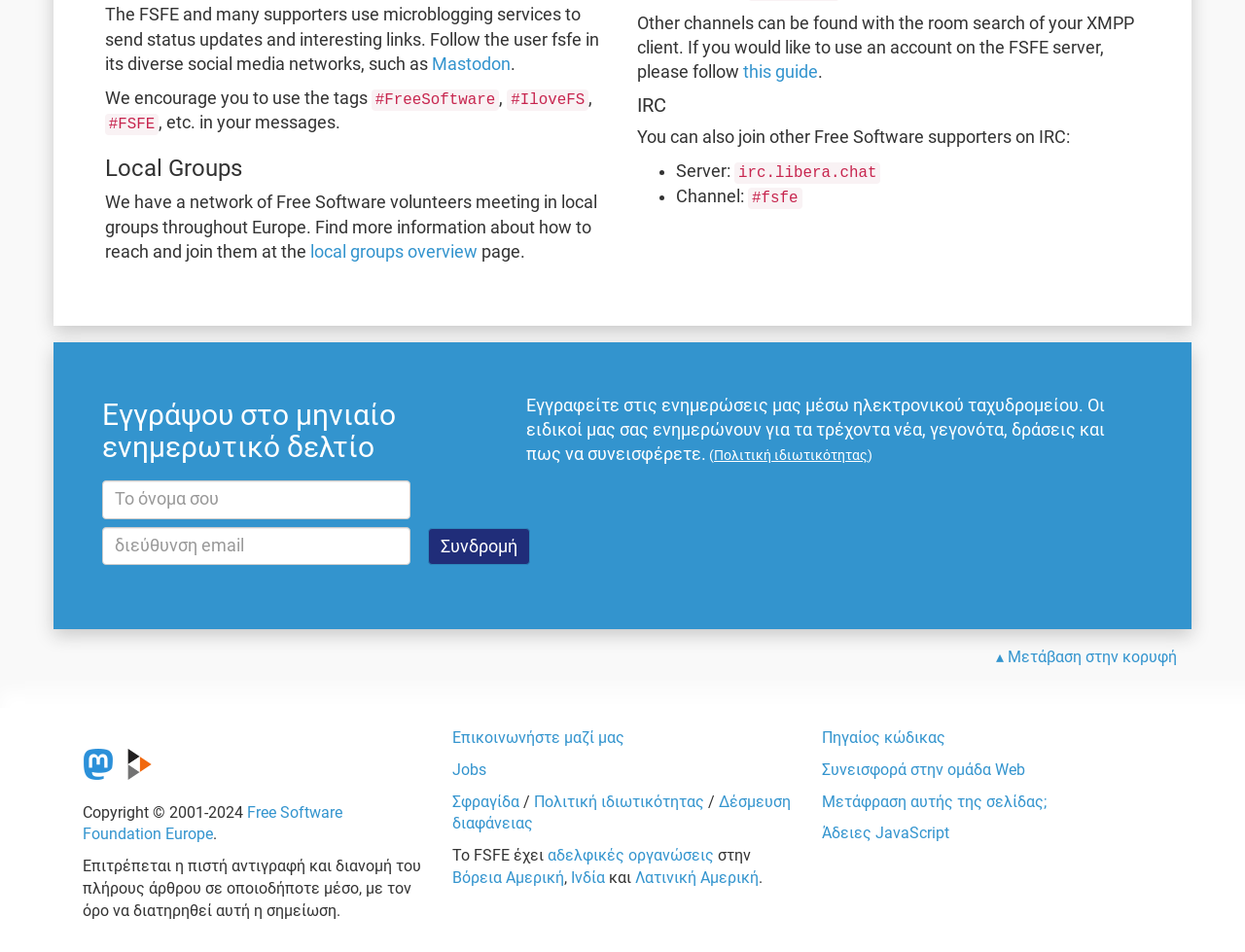What is the purpose of the local groups mentioned on the webpage?
Kindly give a detailed and elaborate answer to the question.

The webpage mentions that the FSFE has a network of Free Software volunteers meeting in local groups throughout Europe, and provides a link to find more information about how to reach and join them.